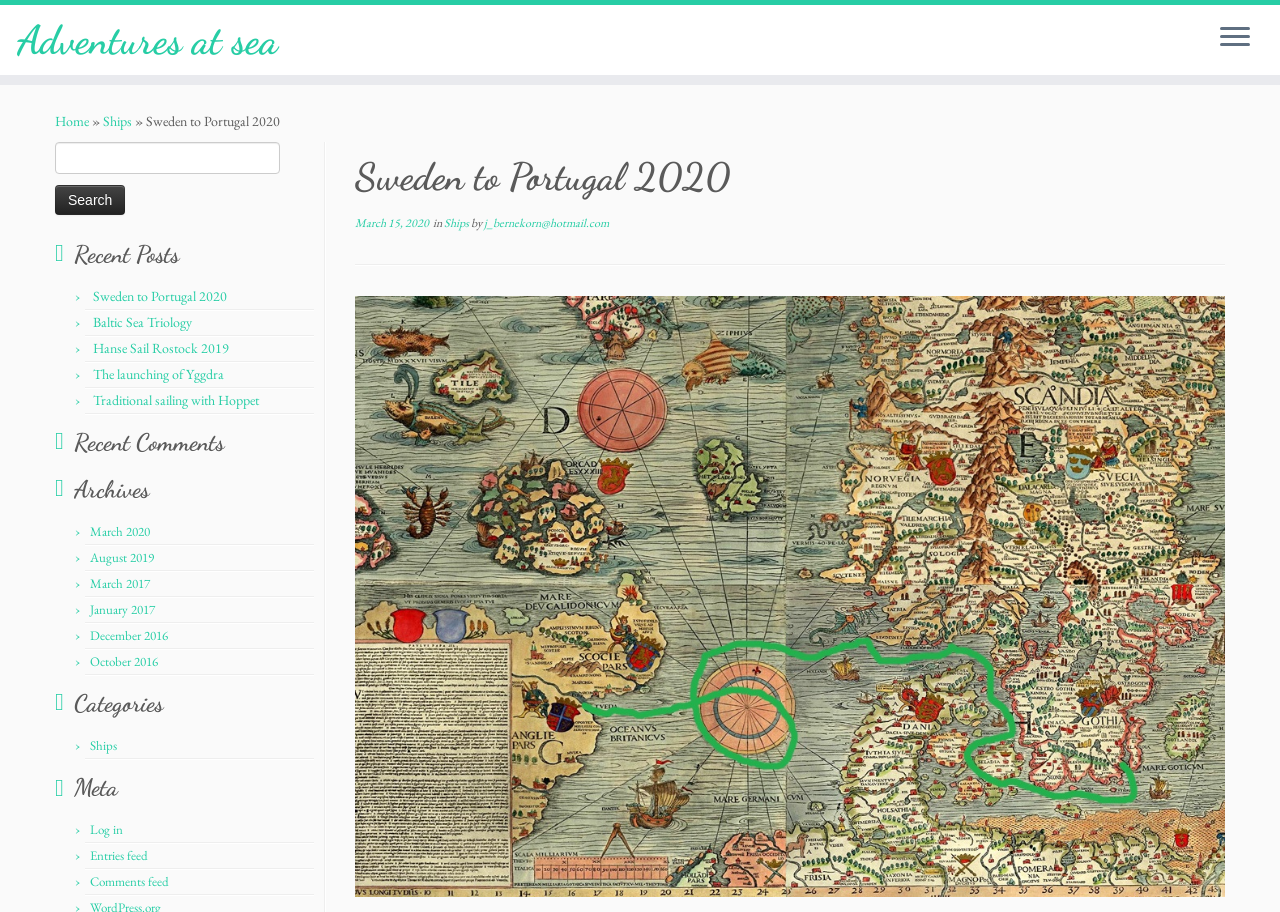What type of content is available in the 'Archives' section?
Provide a well-explained and detailed answer to the question.

The type of content available in the 'Archives' section can be determined by looking at the link elements with the text 'March 2020', 'August 2019', etc. which are located in the 'Archives' section. This suggests that the 'Archives' section contains monthly archives of posts.